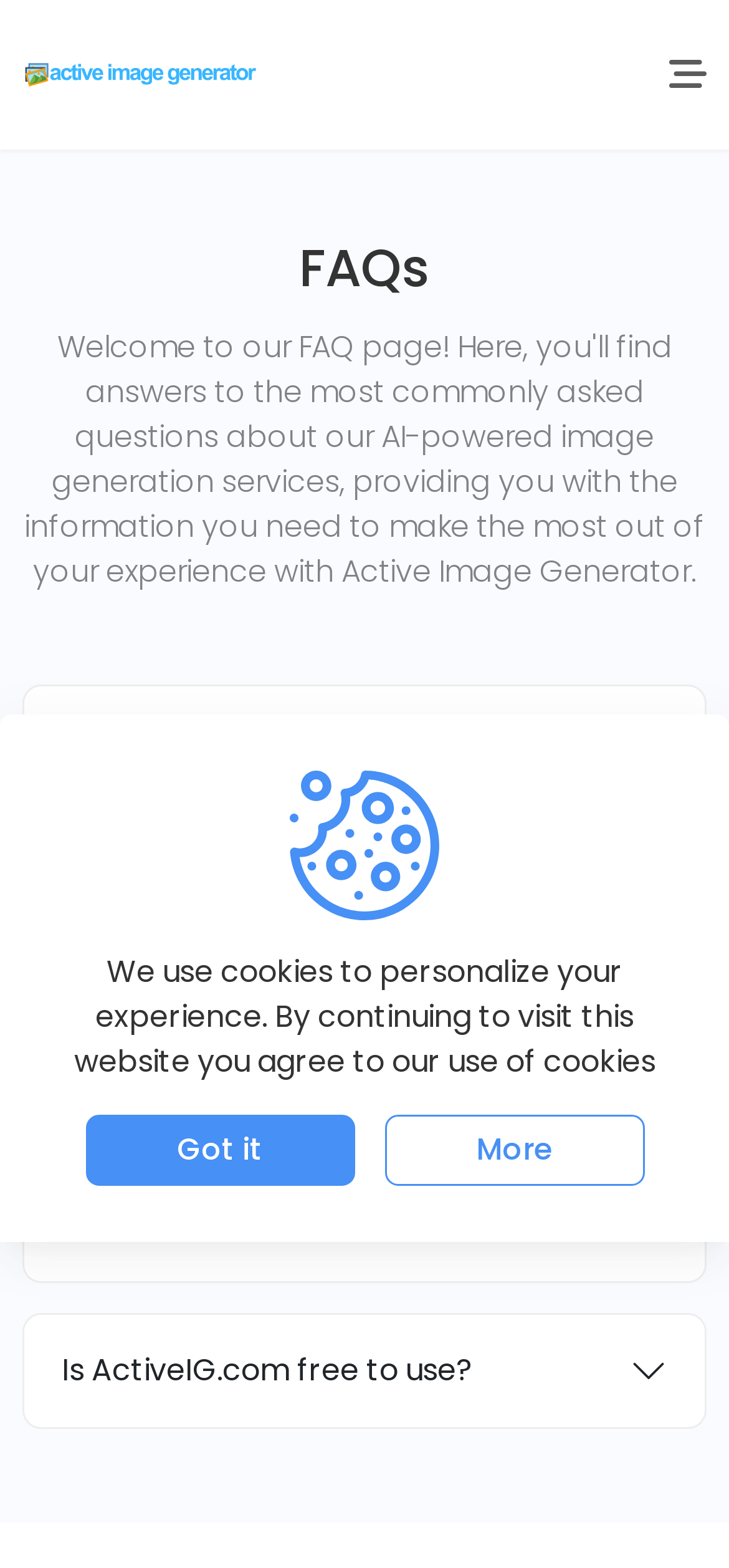Identify the bounding box coordinates of the region I need to click to complete this instruction: "Expand the What types of images can I generate on ActiveIG.com? section".

[0.031, 0.436, 0.969, 0.525]